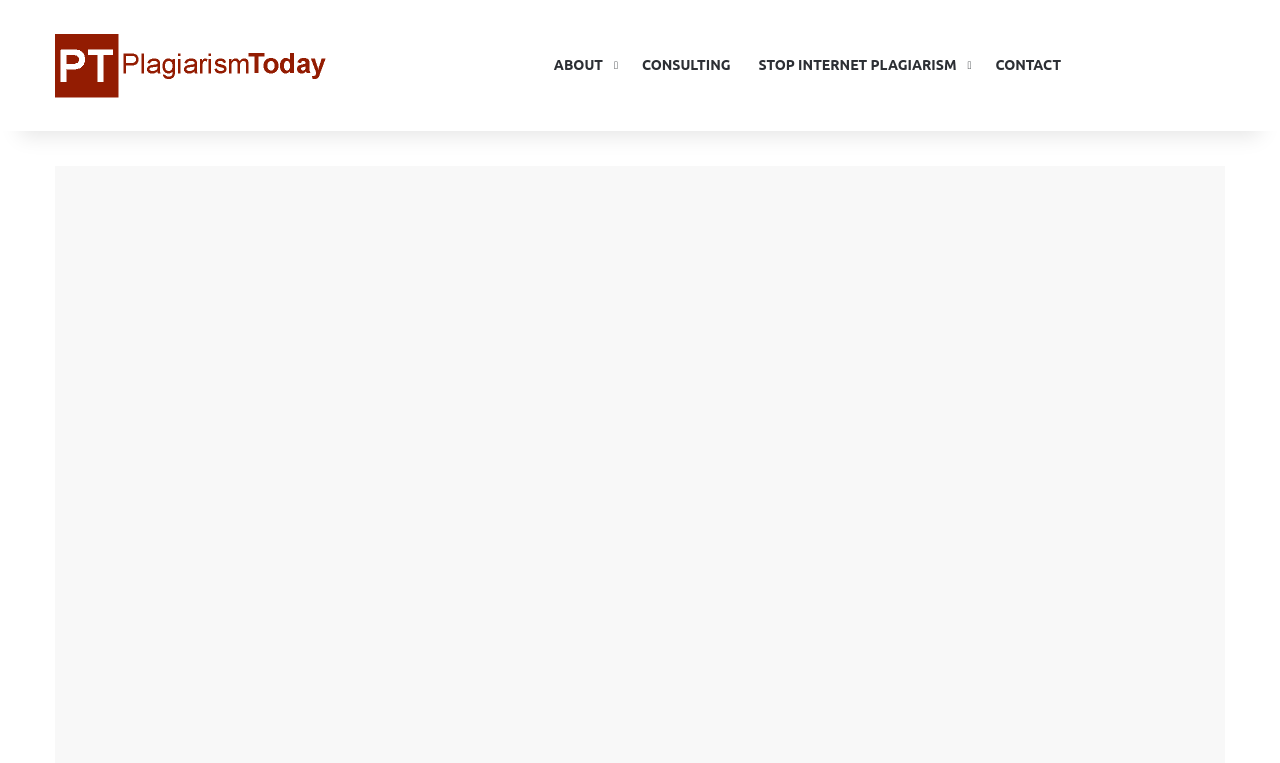Can you locate the main headline on this webpage and provide its text content?

Is Copyright Dead?